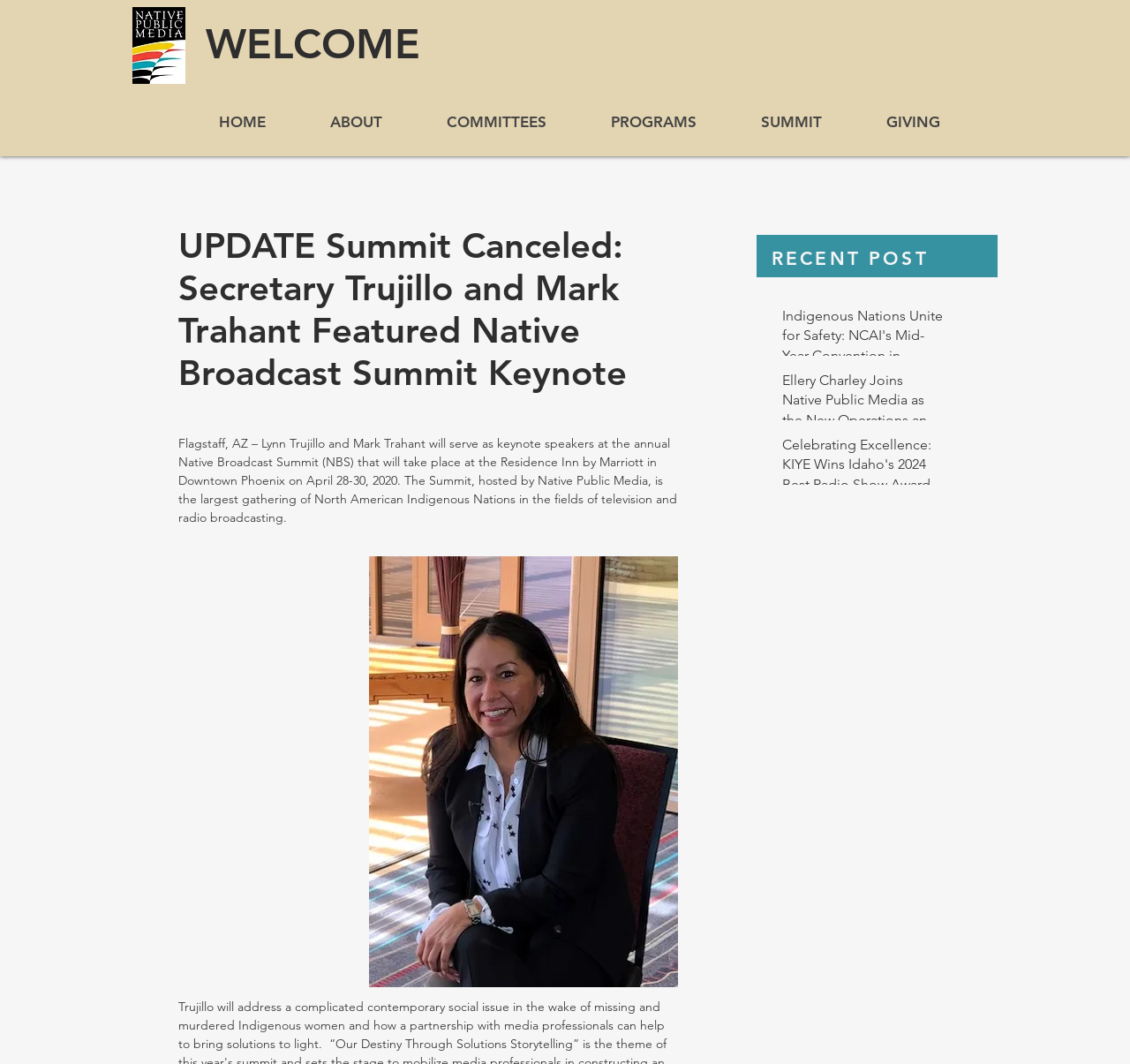Find the bounding box coordinates of the element to click in order to complete the given instruction: "View the UPDATE on Native Broadcast Summit."

[0.158, 0.211, 0.6, 0.37]